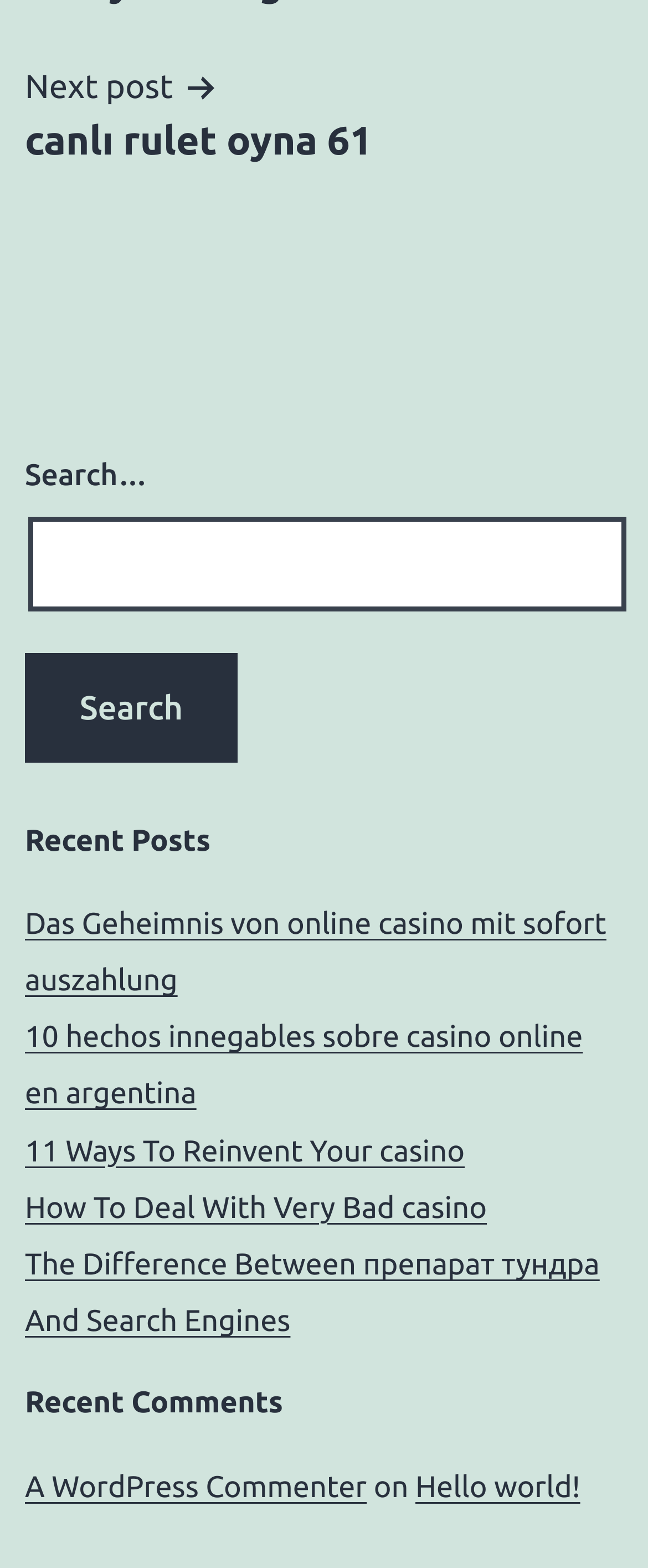Based on the element description parent_node: Search… name="s", identify the bounding box of the UI element in the given webpage screenshot. The coordinates should be in the format (top-left x, top-left y, bottom-right x, bottom-right y) and must be between 0 and 1.

[0.044, 0.33, 0.967, 0.39]